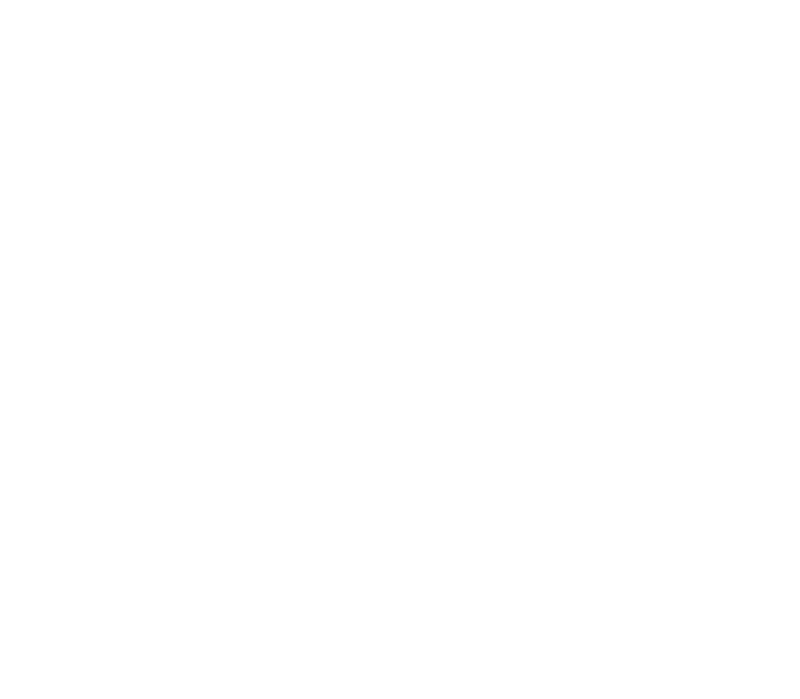Provide a single word or phrase answer to the question: 
What is the purpose of the image?

To showcase a project